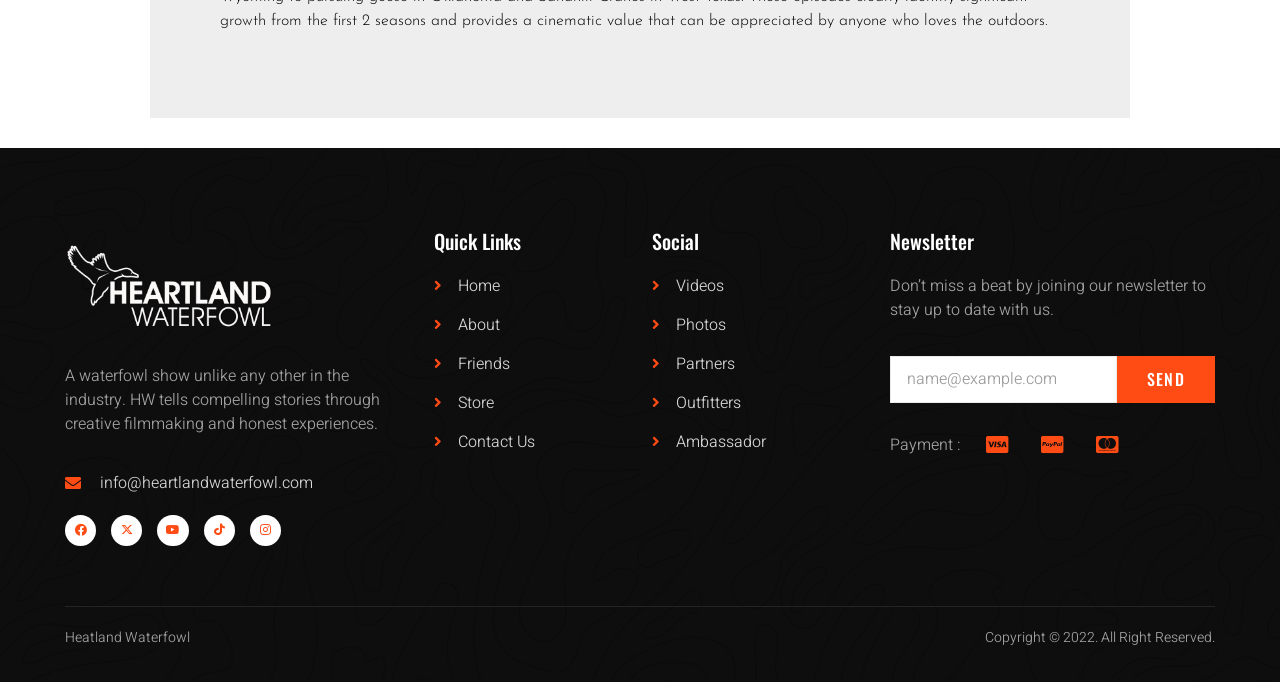Identify the bounding box coordinates of the clickable section necessary to follow the following instruction: "Click the Facebook link". The coordinates should be presented as four float numbers from 0 to 1, i.e., [left, top, right, bottom].

[0.051, 0.755, 0.075, 0.8]